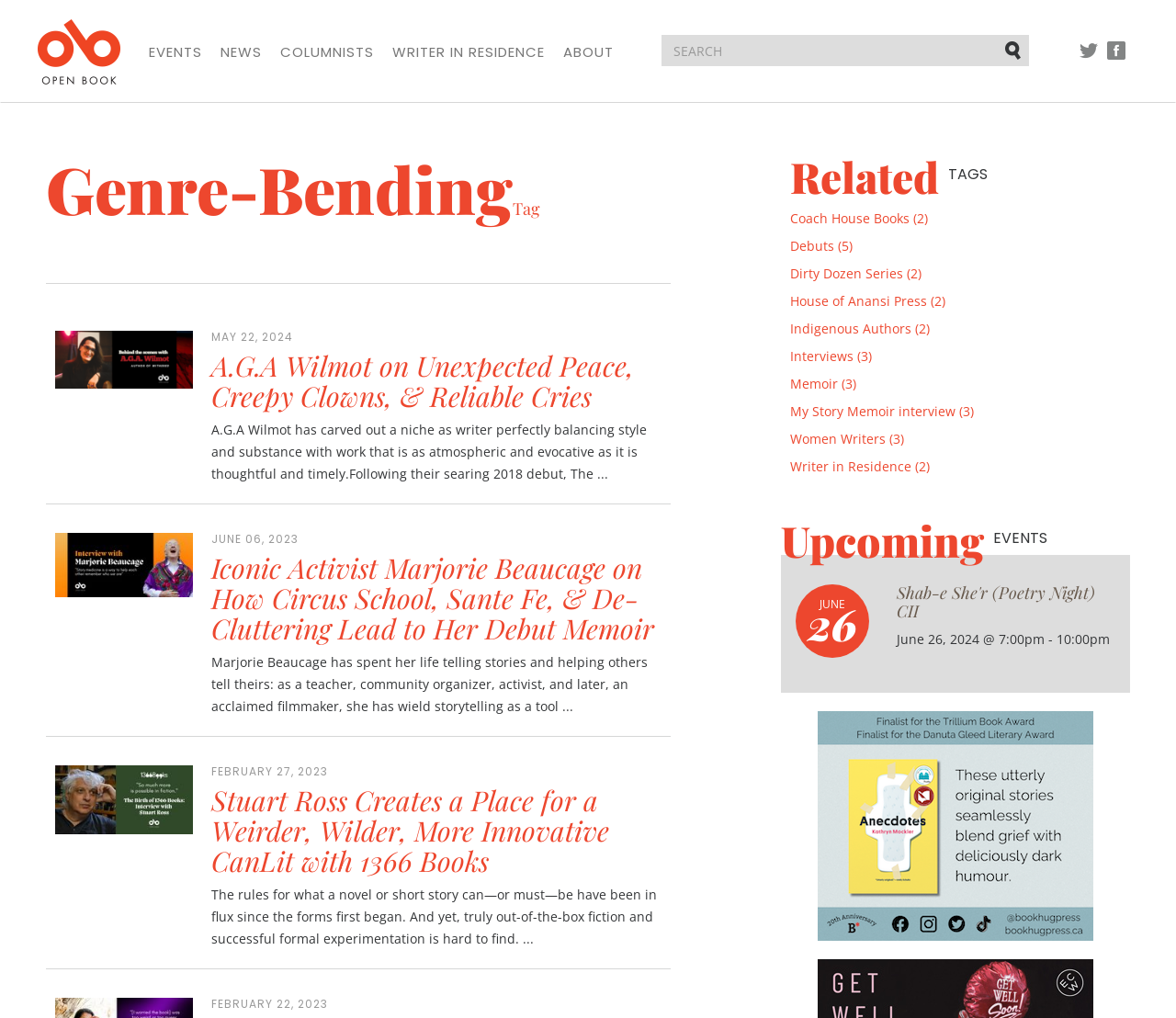How many tags are related to the current article?
Please ensure your answer to the question is detailed and covers all necessary aspects.

There are 10 related tags listed under the 'Related TAGS' heading, including 'Coach House Books', 'Debuts', 'Dirty Dozen Series', and others.